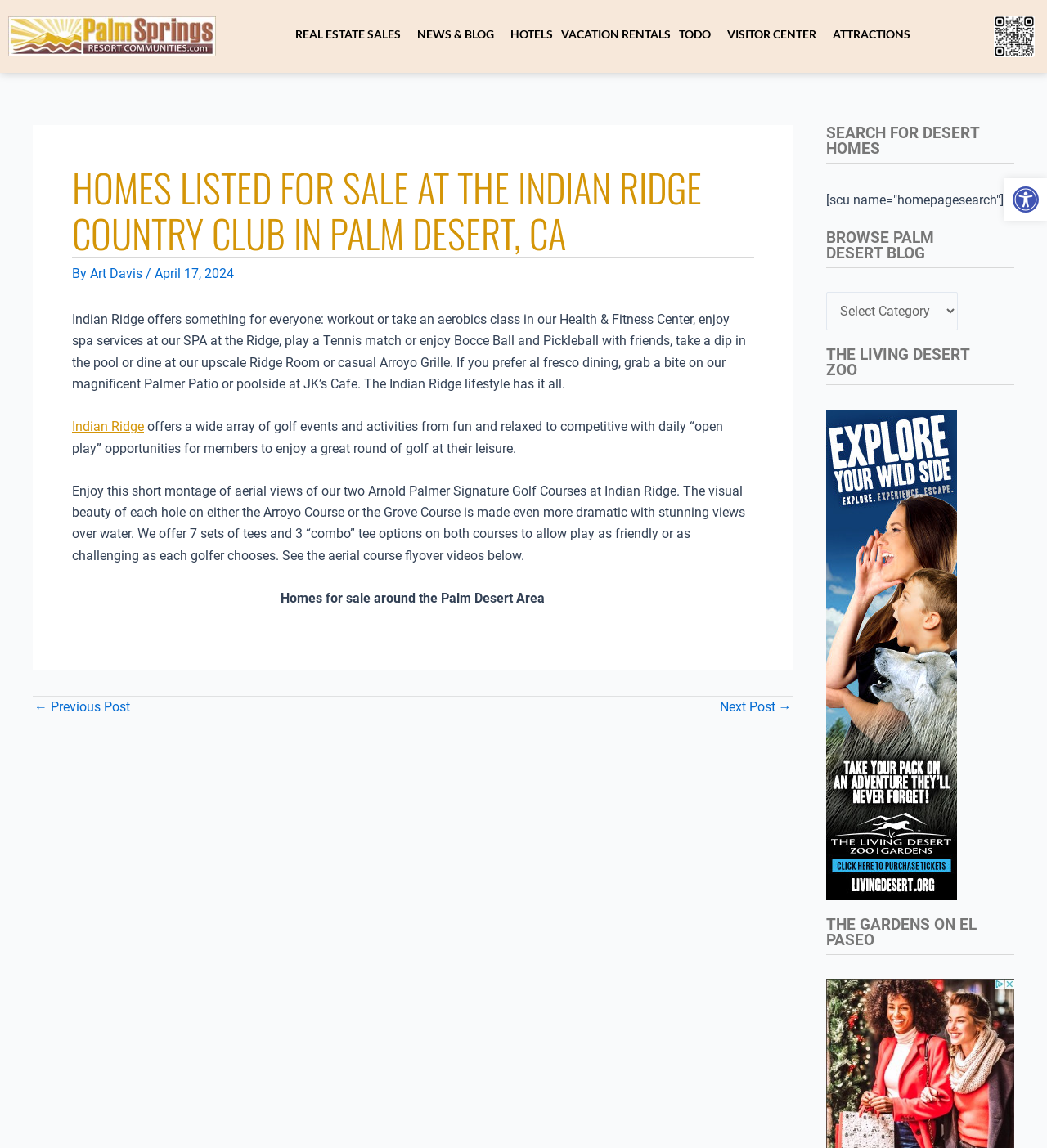Can you identify the bounding box coordinates of the clickable region needed to carry out this instruction: 'Visit NEWS & BLOG'? The coordinates should be four float numbers within the range of 0 to 1, stated as [left, top, right, bottom].

[0.394, 0.018, 0.483, 0.042]